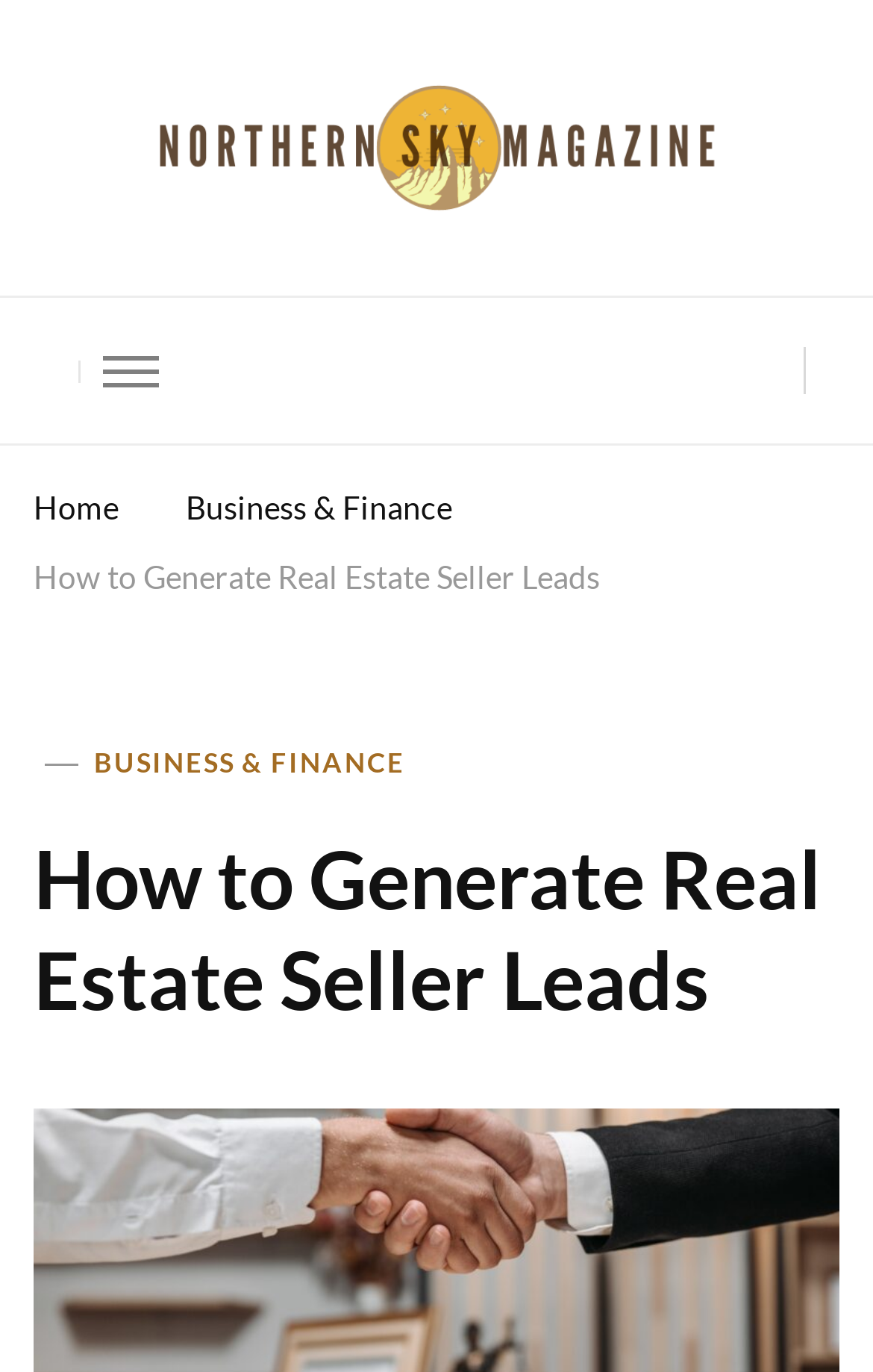Given the element description alt="Northern Sky Magazine", identify the bounding box coordinates for the UI element on the webpage screenshot. The format should be (top-left x, top-left y, bottom-right x, bottom-right y), with values between 0 and 1.

[0.038, 0.049, 0.962, 0.166]